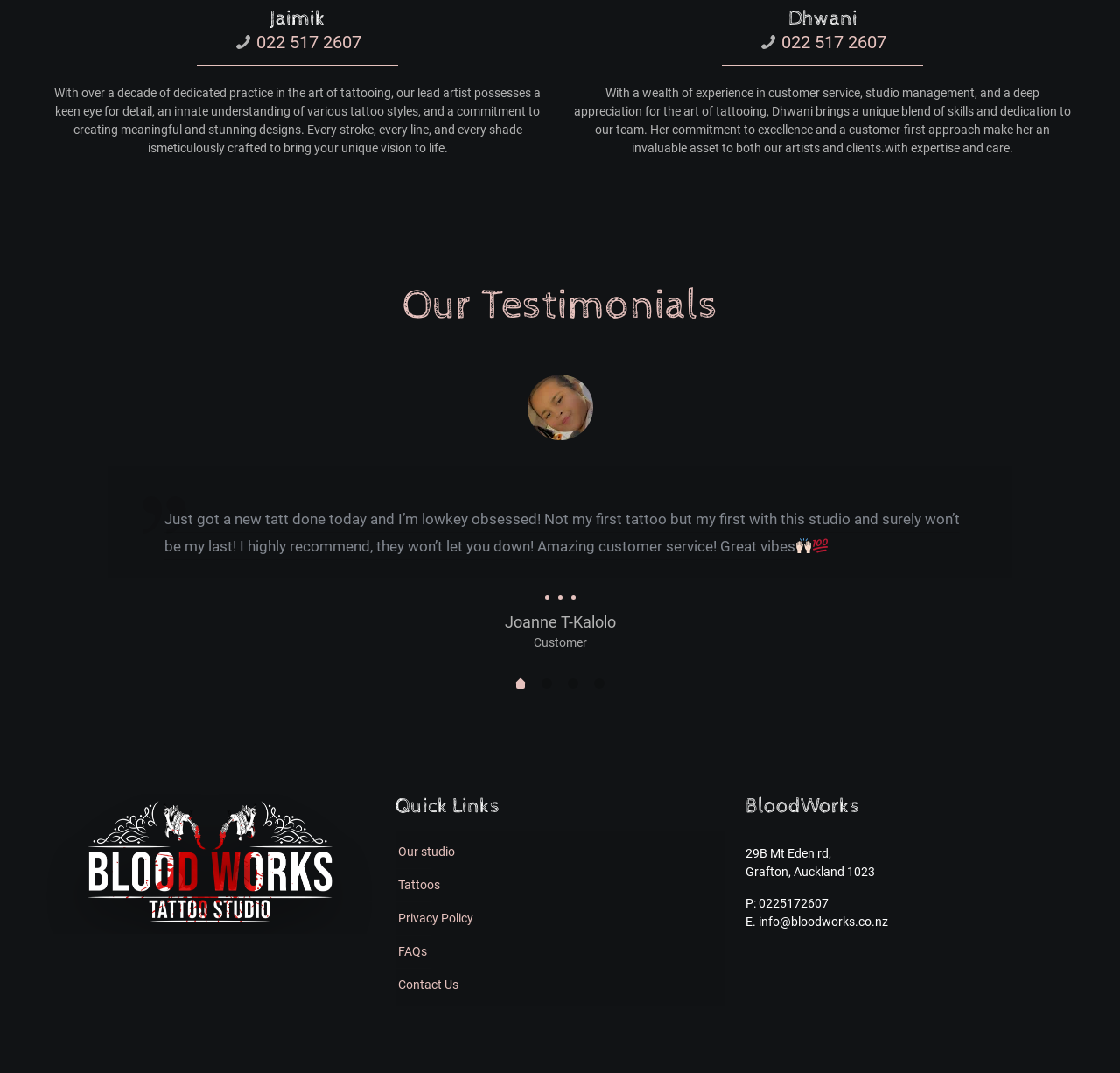Please find the bounding box coordinates in the format (top-left x, top-left y, bottom-right x, bottom-right y) for the given element description. Ensure the coordinates are floating point numbers between 0 and 1. Description: 022 517 2607

[0.697, 0.029, 0.791, 0.049]